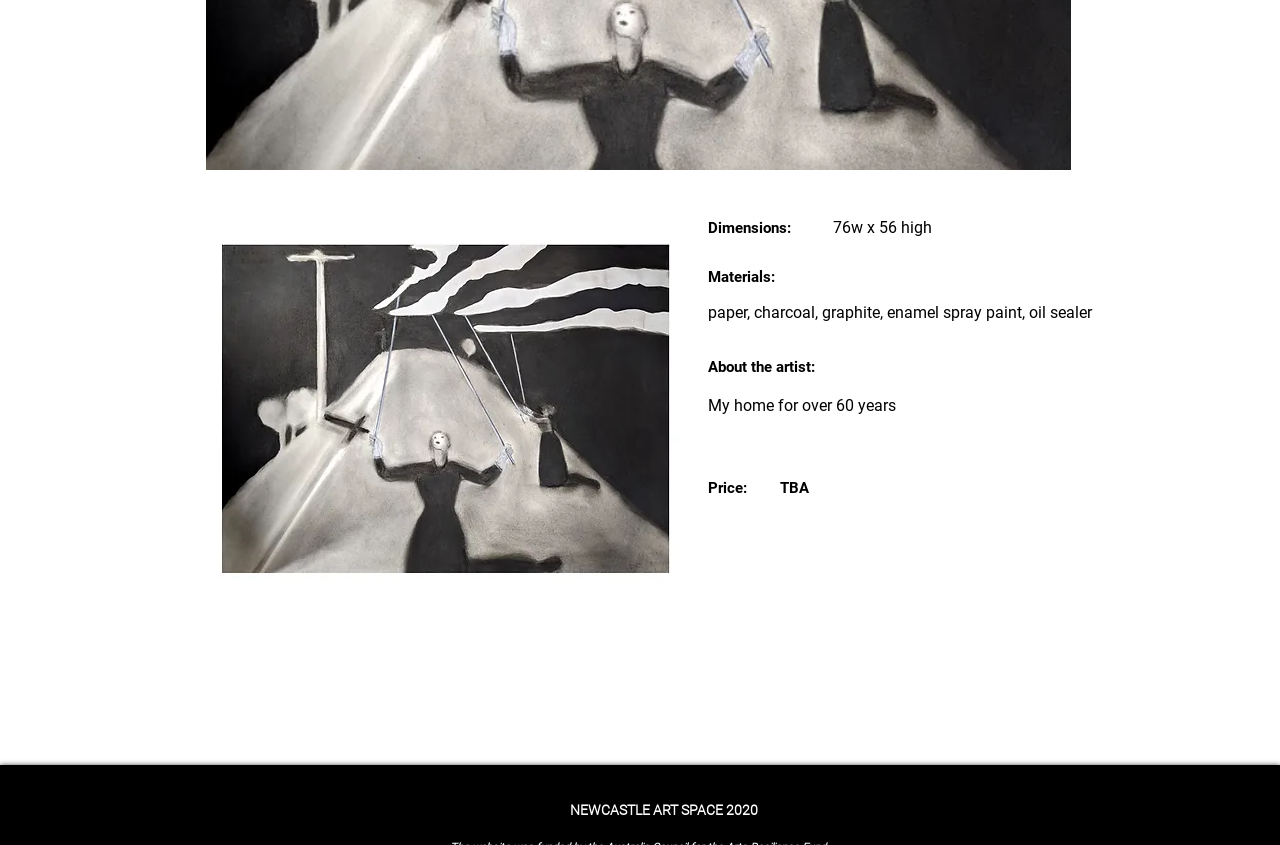Given the following UI element description: "Frontpage", find the bounding box coordinates in the webpage screenshot.

None